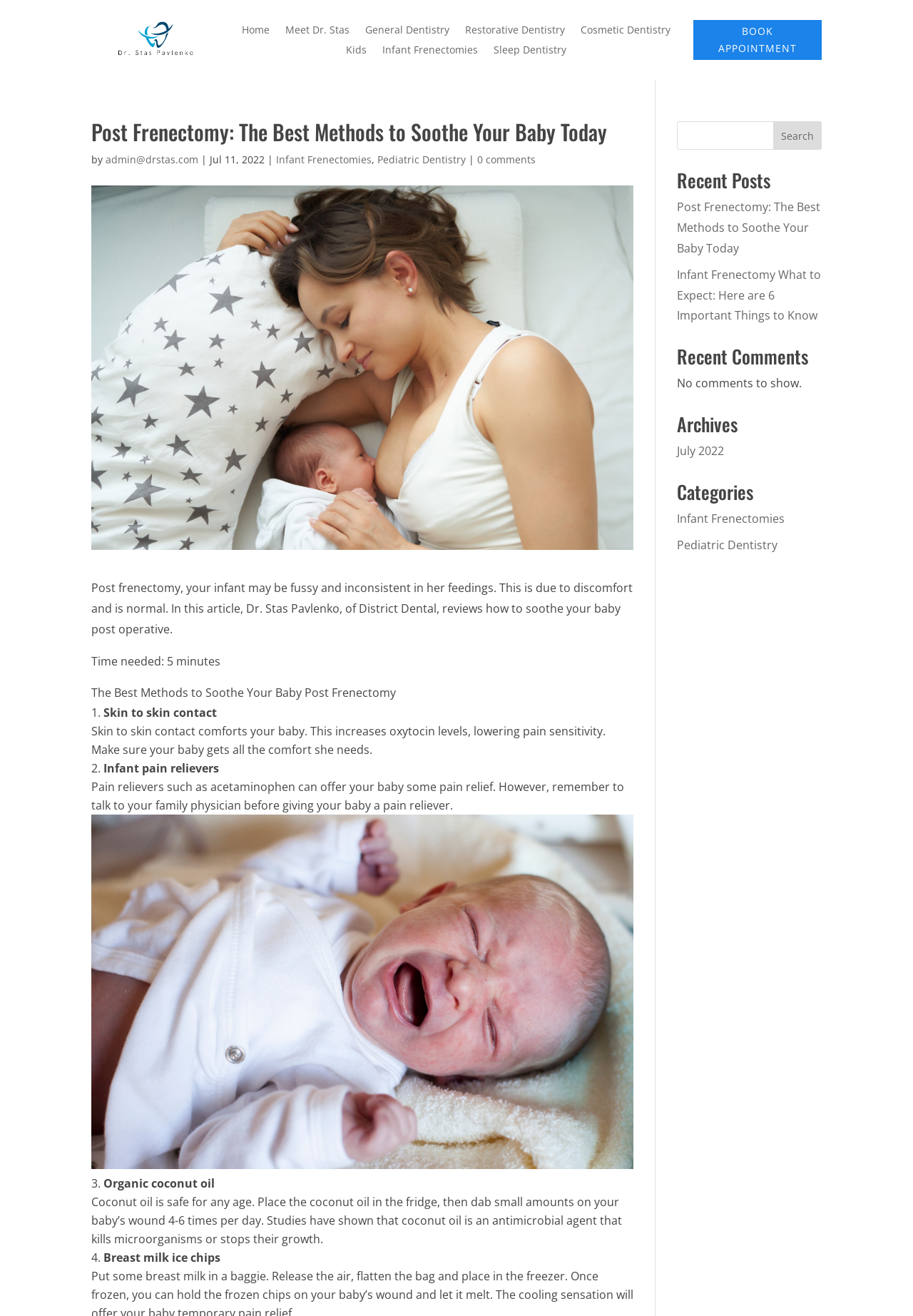What is the recommended frequency for applying coconut oil to the baby's wound?
Examine the webpage screenshot and provide an in-depth answer to the question.

According to the article, coconut oil is safe for any age and should be applied to the baby's wound 4-6 times per day. This is mentioned in the section about using organic coconut oil to soothe the baby.